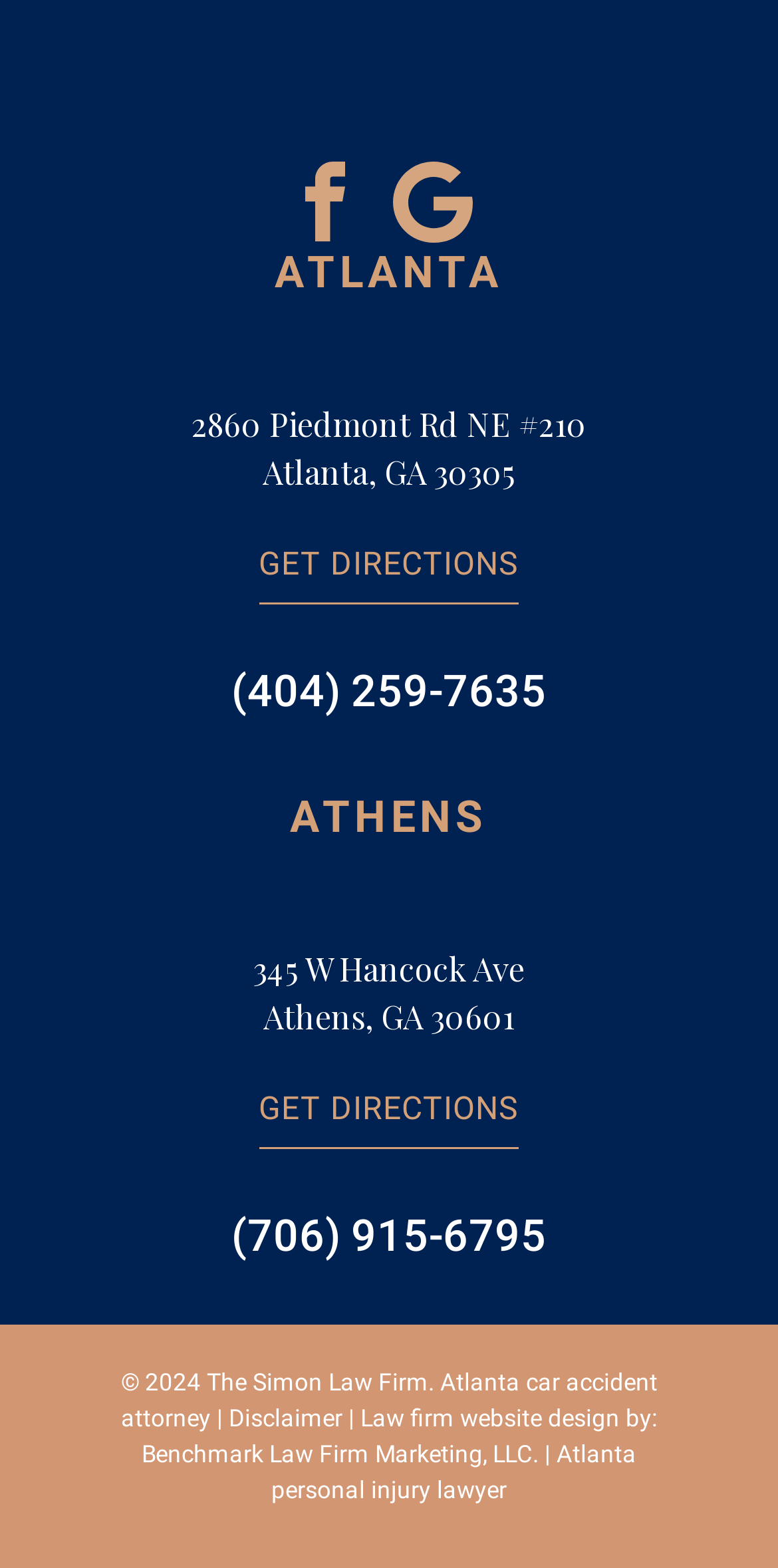Reply to the question with a single word or phrase:
What is the phone number of the Athens office?

(706) 915-6795